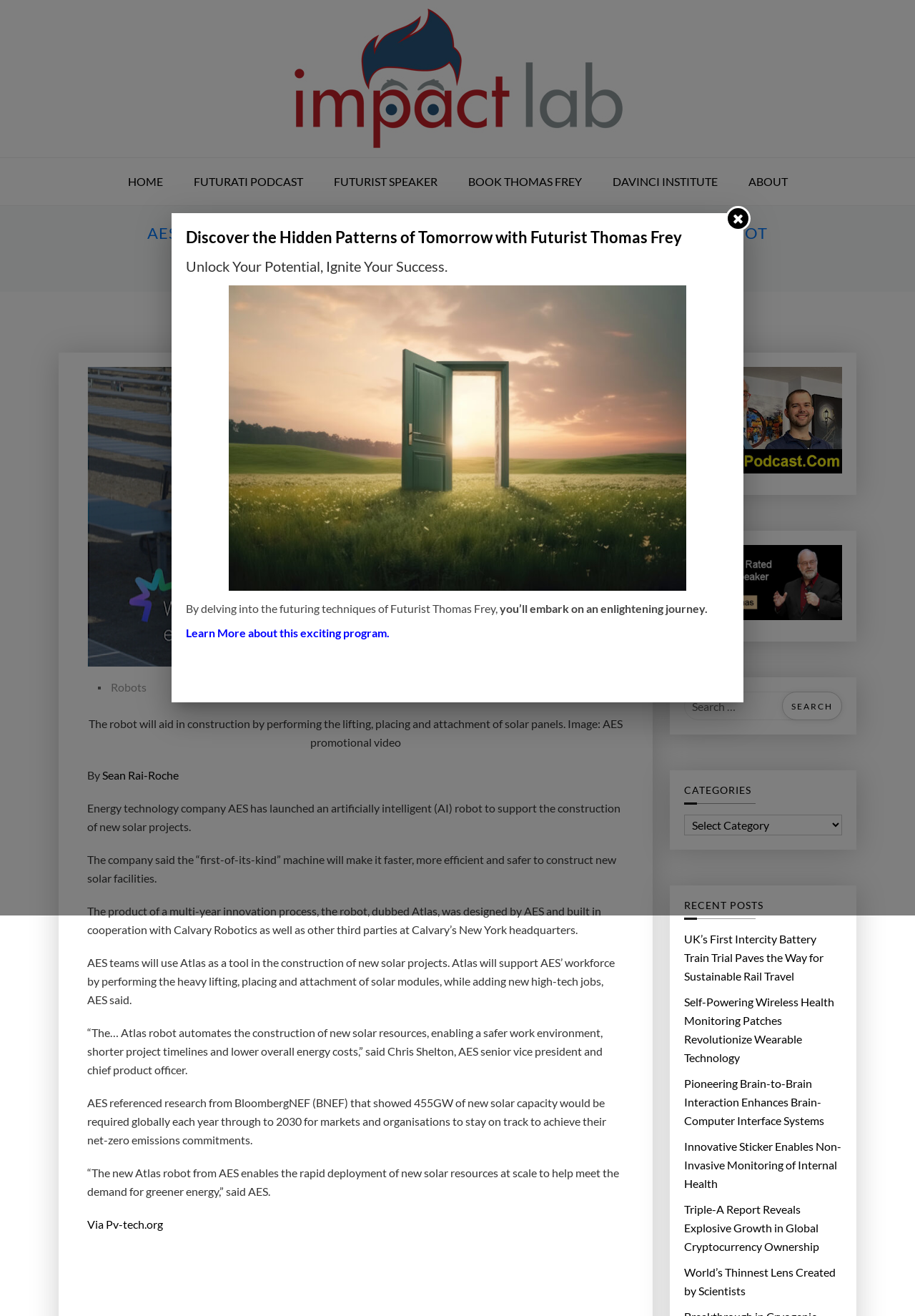Pinpoint the bounding box coordinates of the element that must be clicked to accomplish the following instruction: "Click on the 'HOME' link". The coordinates should be in the format of four float numbers between 0 and 1, i.e., [left, top, right, bottom].

[0.124, 0.12, 0.193, 0.156]